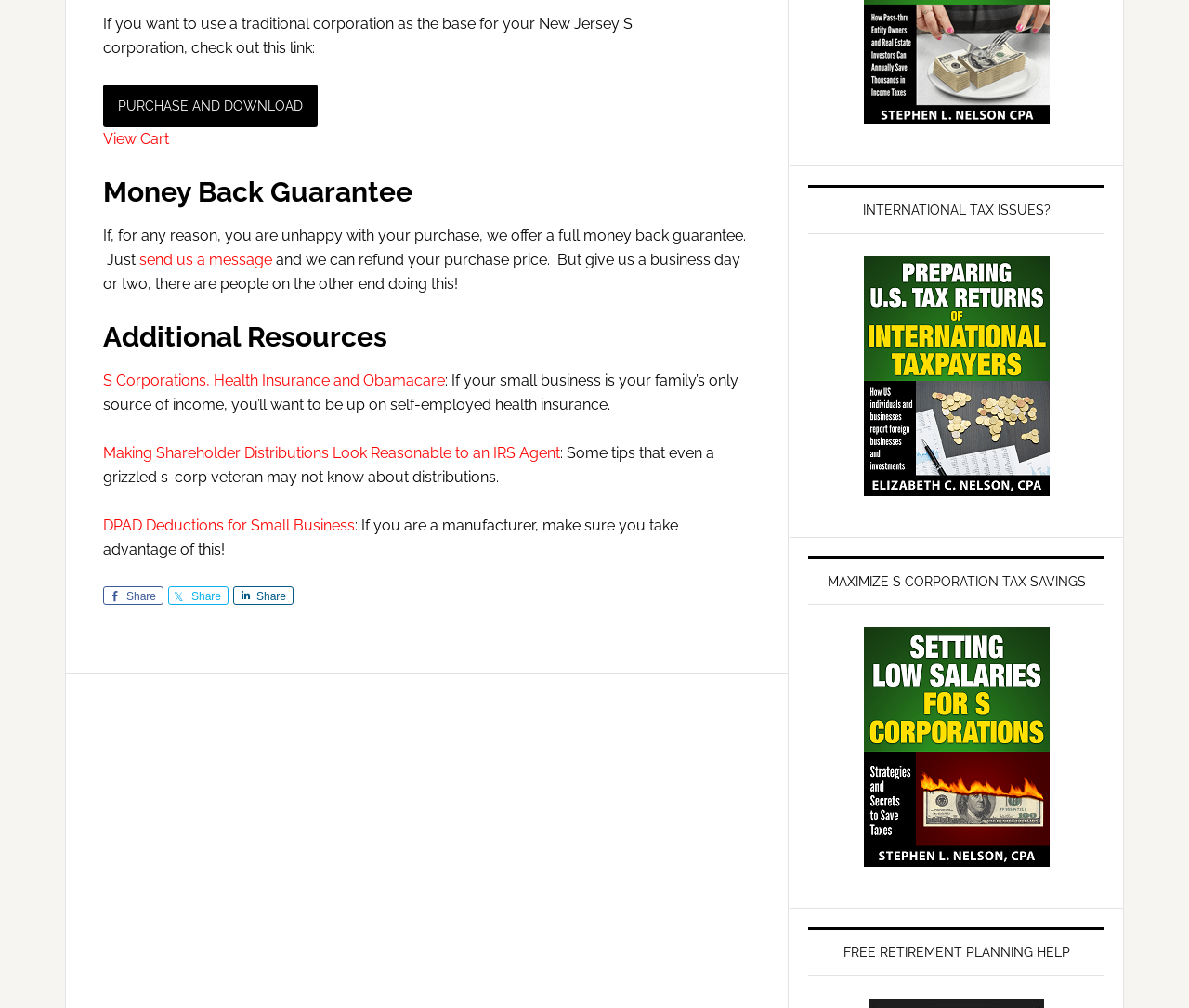Respond to the question below with a single word or phrase:
What is the guarantee offered by the website?

Money Back Guarantee